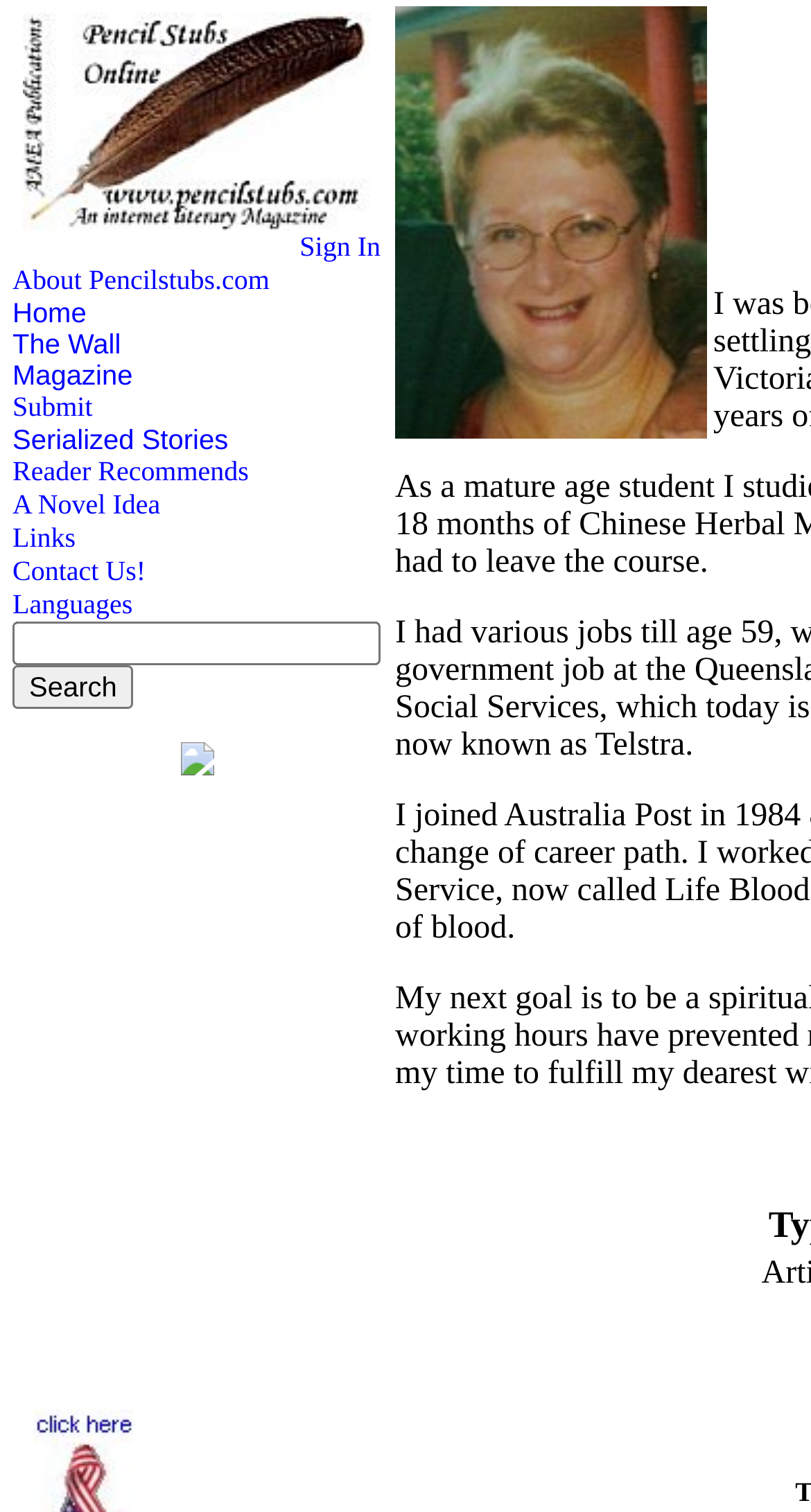What is the text of the last link in the top navigation bar?
Provide a concise answer using a single word or phrase based on the image.

Languages